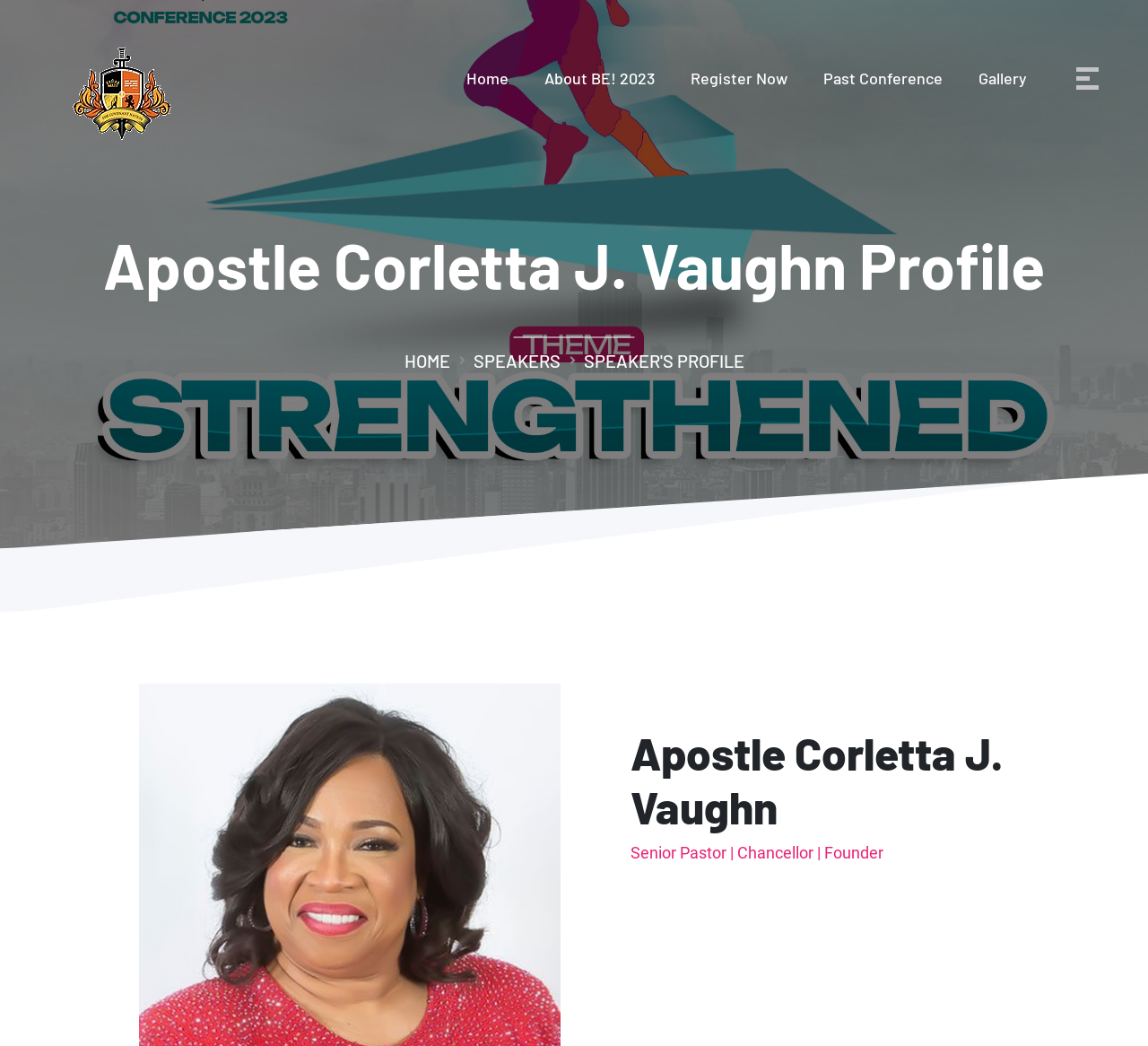Locate the UI element that matches the description About BE! 2023 in the webpage screenshot. Return the bounding box coordinates in the format (top-left x, top-left y, bottom-right x, bottom-right y), with values ranging from 0 to 1.

[0.474, 0.065, 0.57, 0.084]